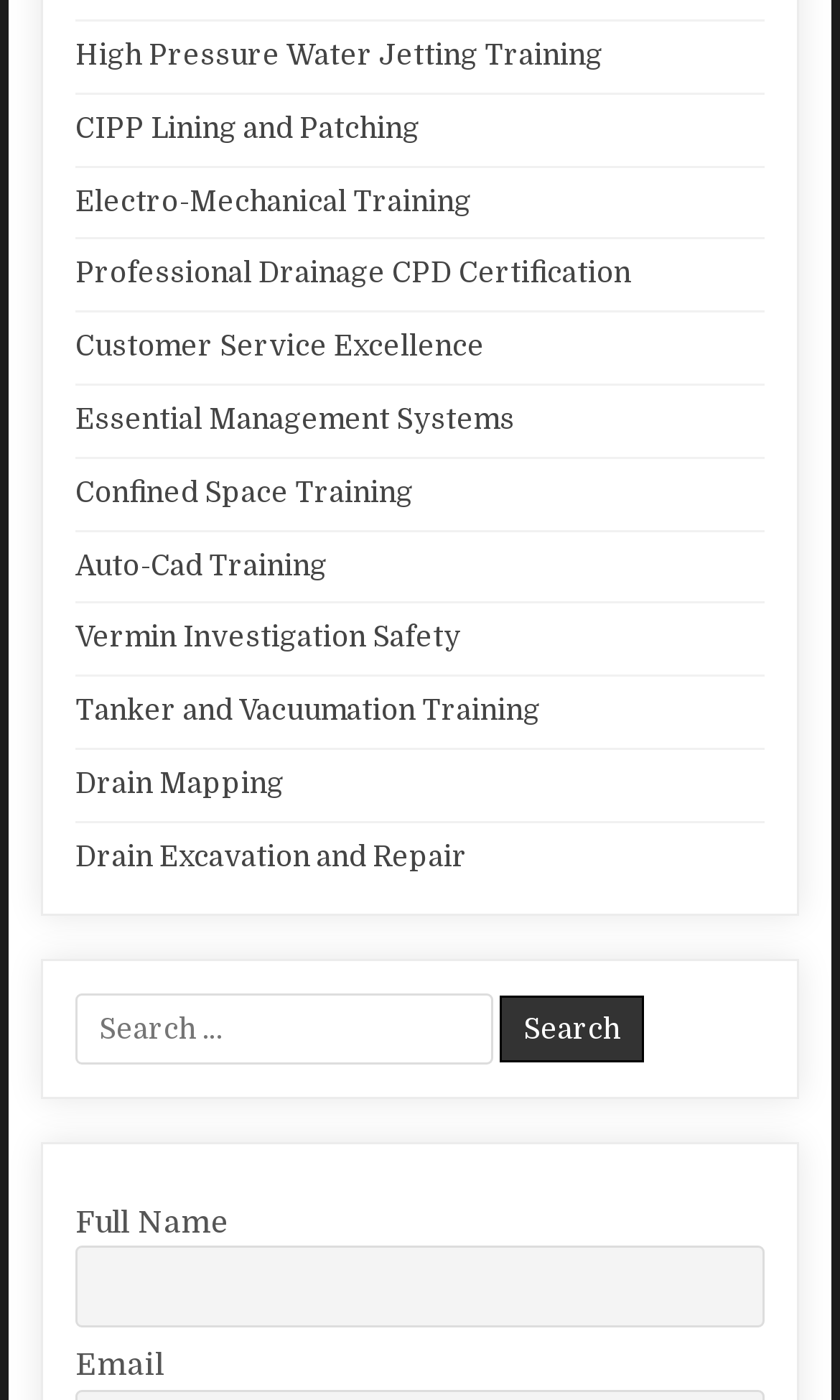Locate the bounding box coordinates of the clickable part needed for the task: "Click on Confined Space Training".

[0.09, 0.34, 0.492, 0.363]